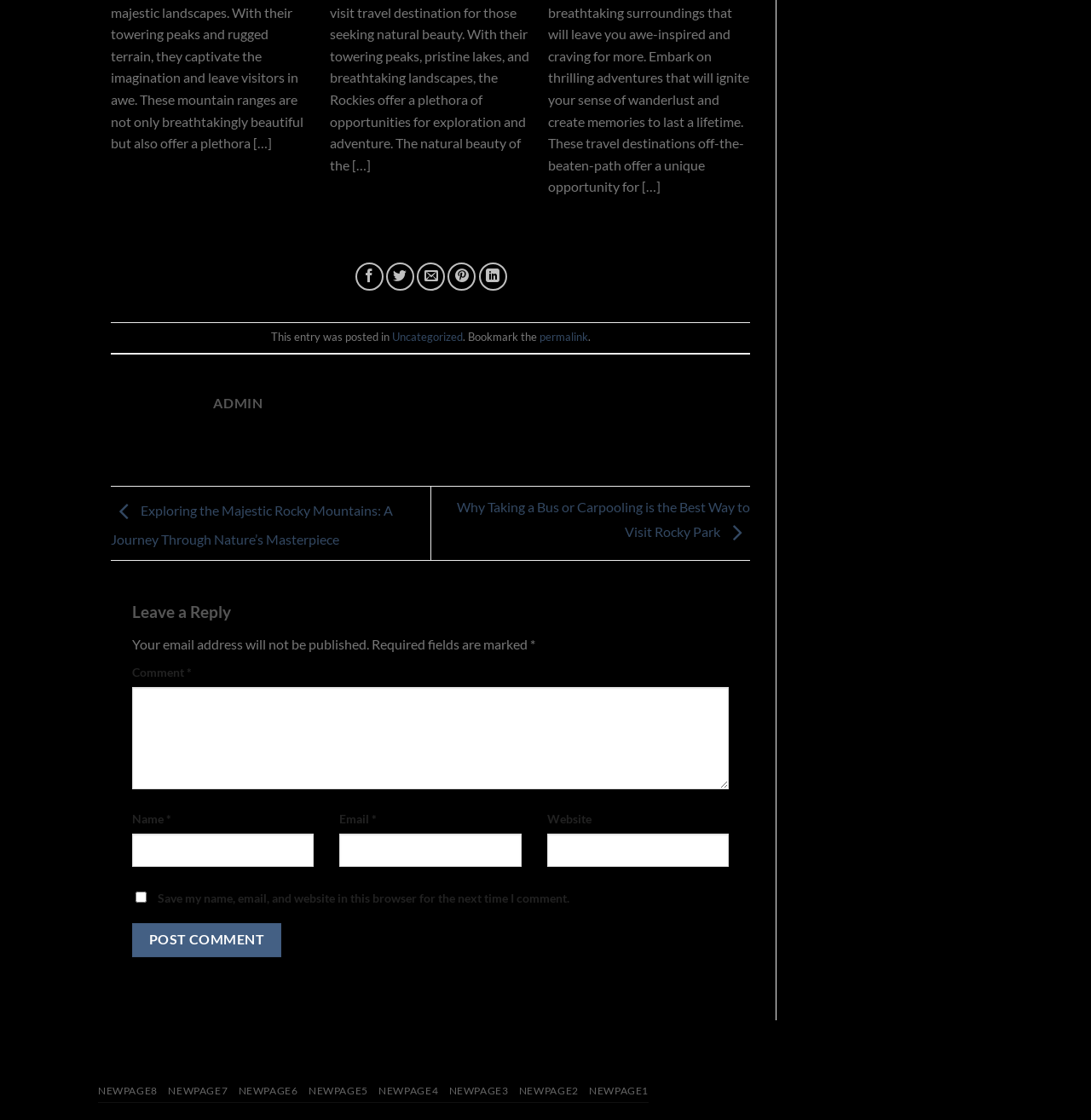Please indicate the bounding box coordinates of the element's region to be clicked to achieve the instruction: "Click on the link to view application interface". Provide the coordinates as four float numbers between 0 and 1, i.e., [left, top, right, bottom].

None